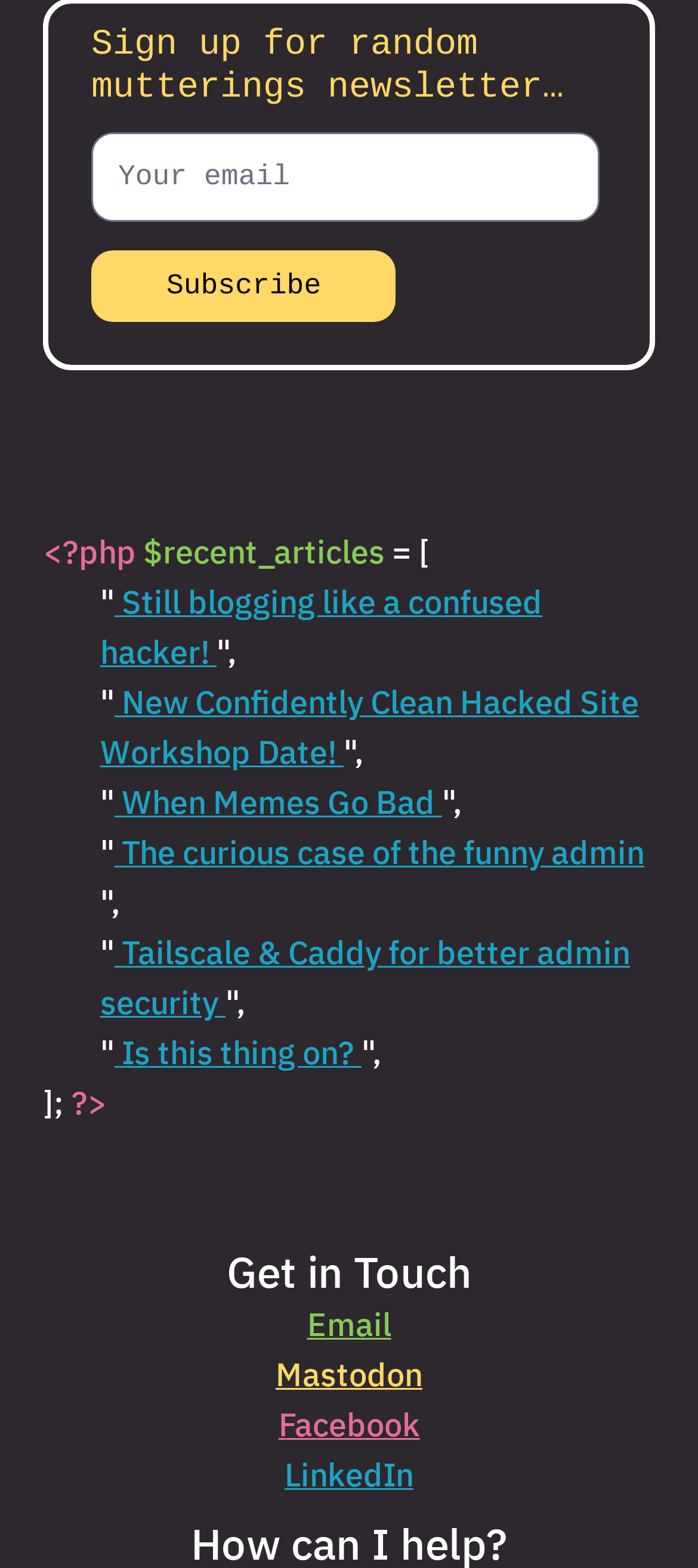Locate the UI element described by Facebook in the provided webpage screenshot. Return the bounding box coordinates in the format (top-left x, top-left y, bottom-right x, bottom-right y), ensuring all values are between 0 and 1.

[0.062, 0.893, 0.938, 0.925]